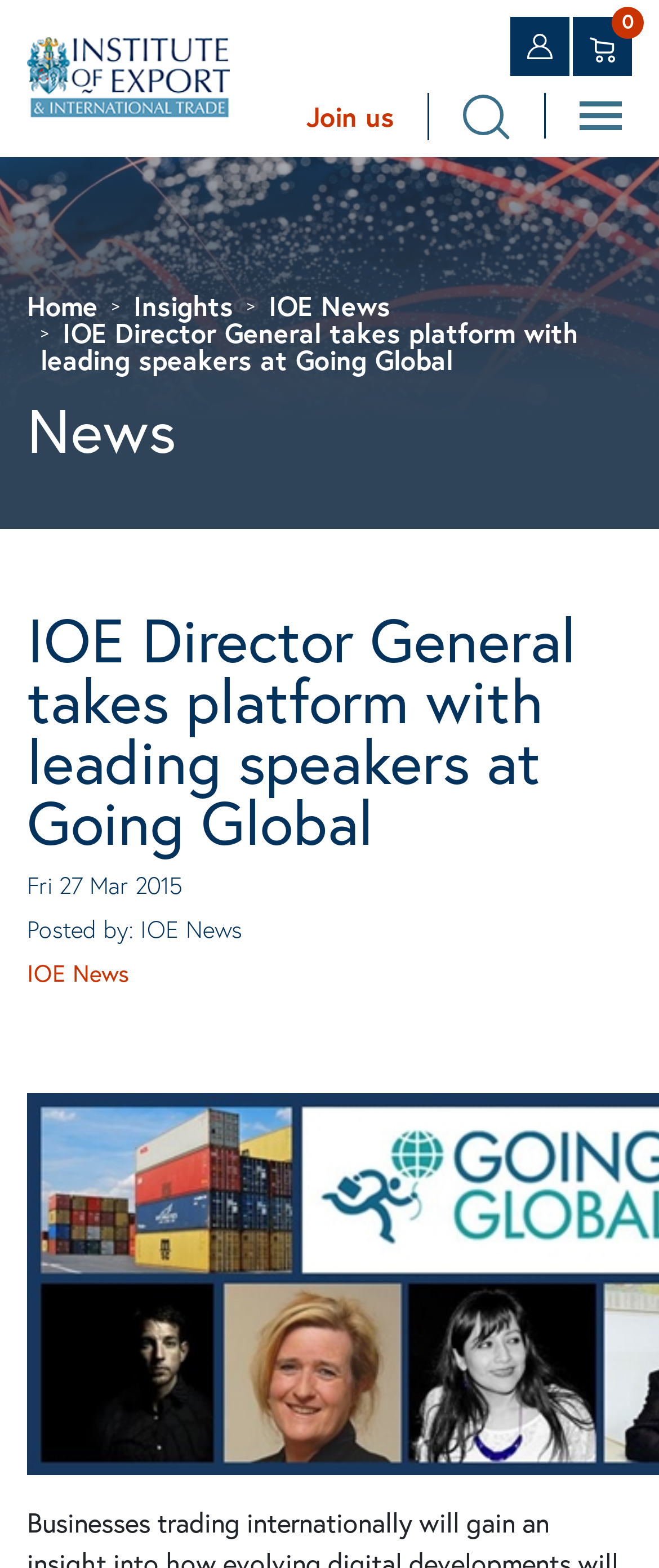Could you please study the image and provide a detailed answer to the question:
What is the text of the first link in the breadcrumb?

I looked at the navigation element with the description 'breadcrumb' and found the first link element which has the text 'Home'.